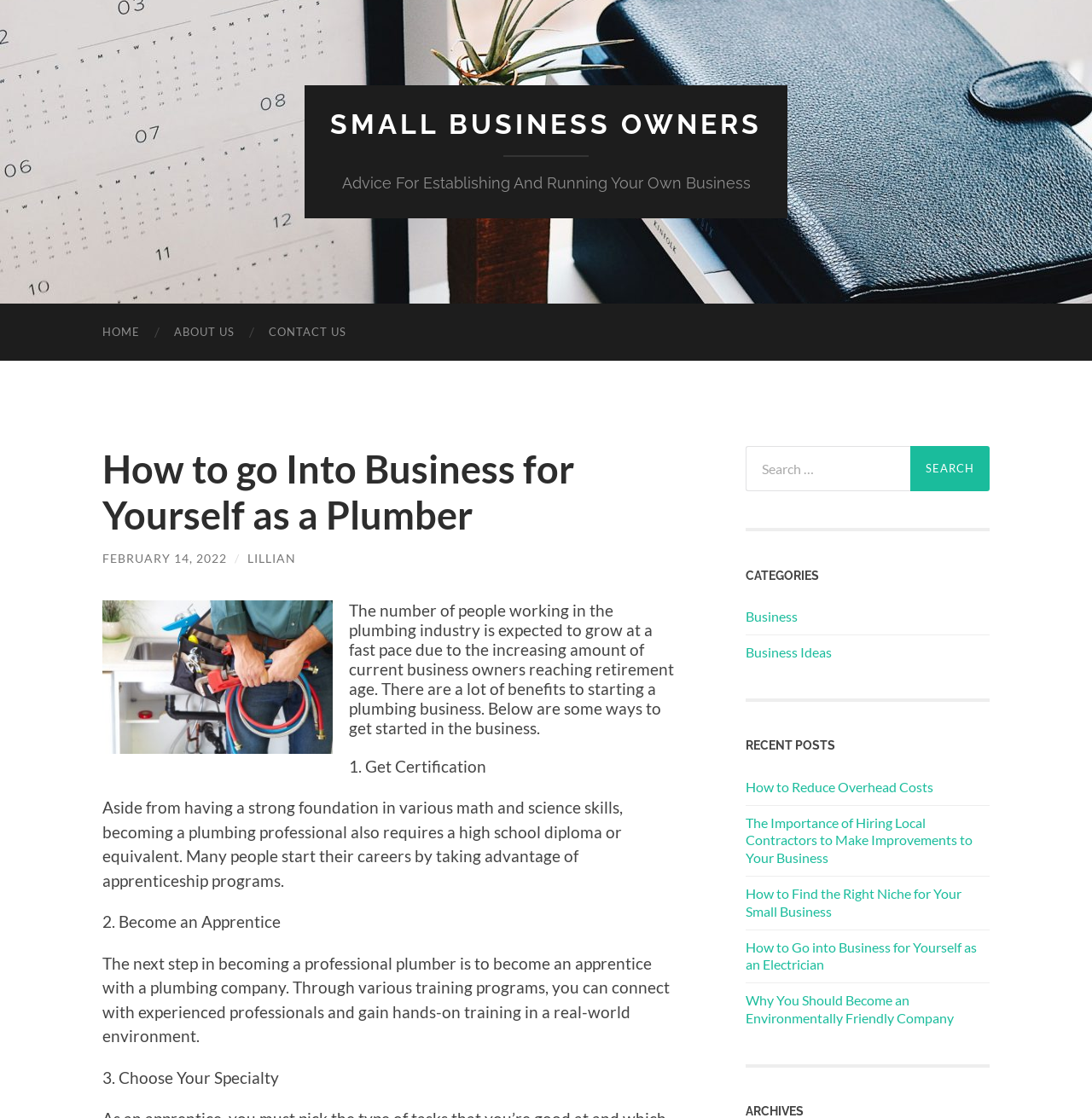Specify the bounding box coordinates of the region I need to click to perform the following instruction: "Click on the 'HOME' link". The coordinates must be four float numbers in the range of 0 to 1, i.e., [left, top, right, bottom].

[0.078, 0.272, 0.144, 0.323]